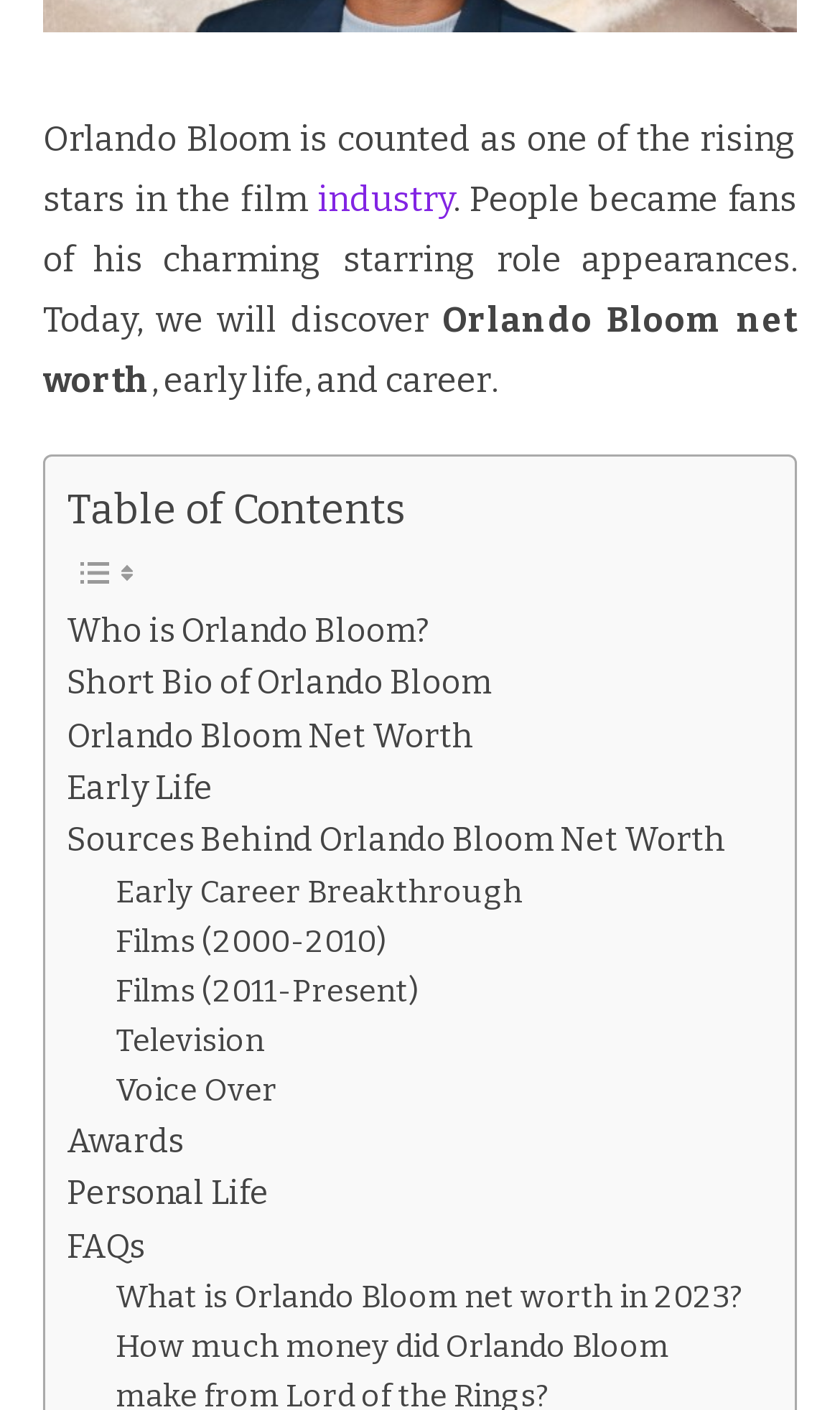Predict the bounding box coordinates for the UI element described as: "hit us up". The coordinates should be four float numbers between 0 and 1, presented as [left, top, right, bottom].

None